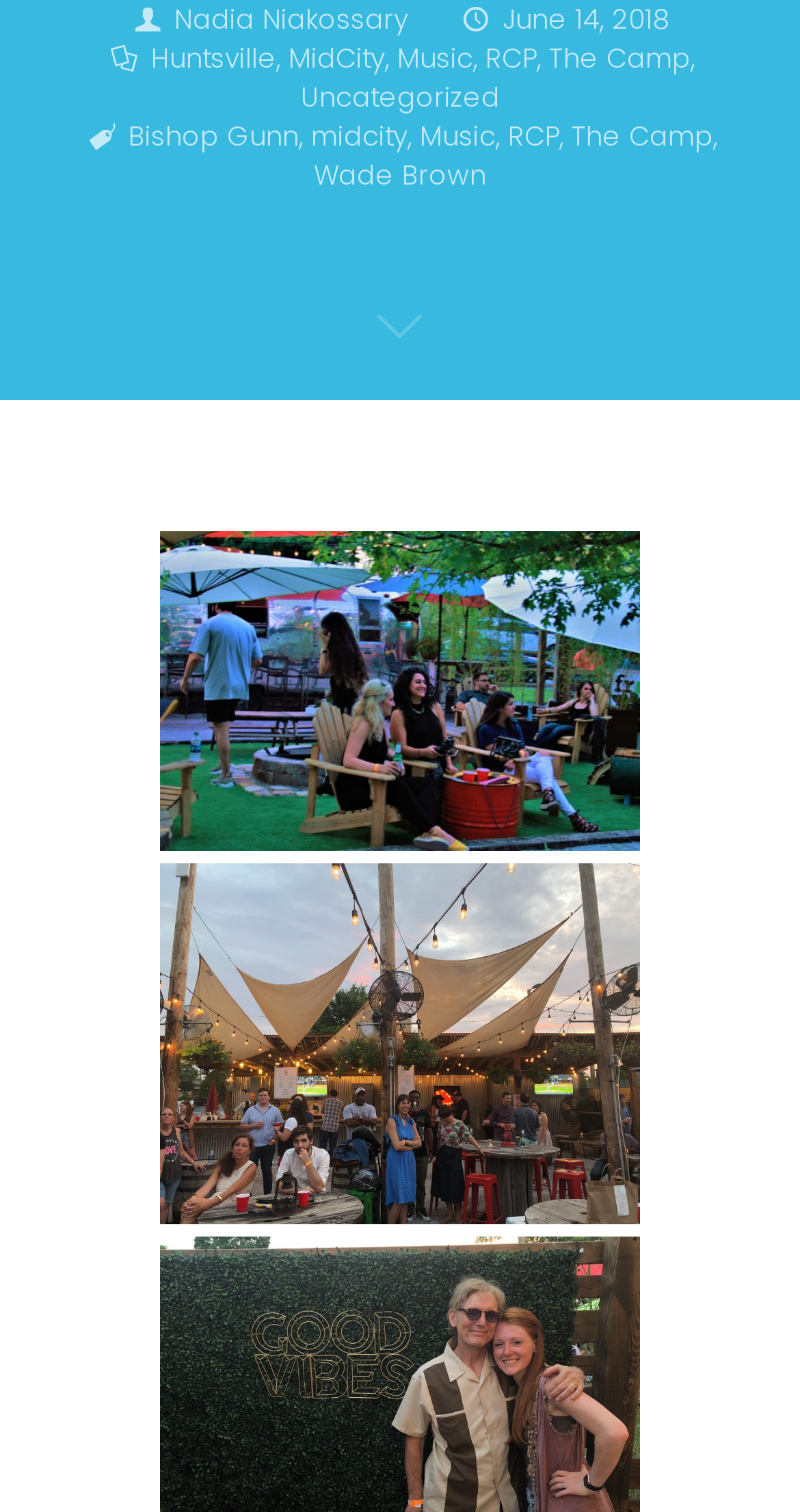Predict the bounding box of the UI element based on this description: "RCP".

[0.635, 0.077, 0.699, 0.103]